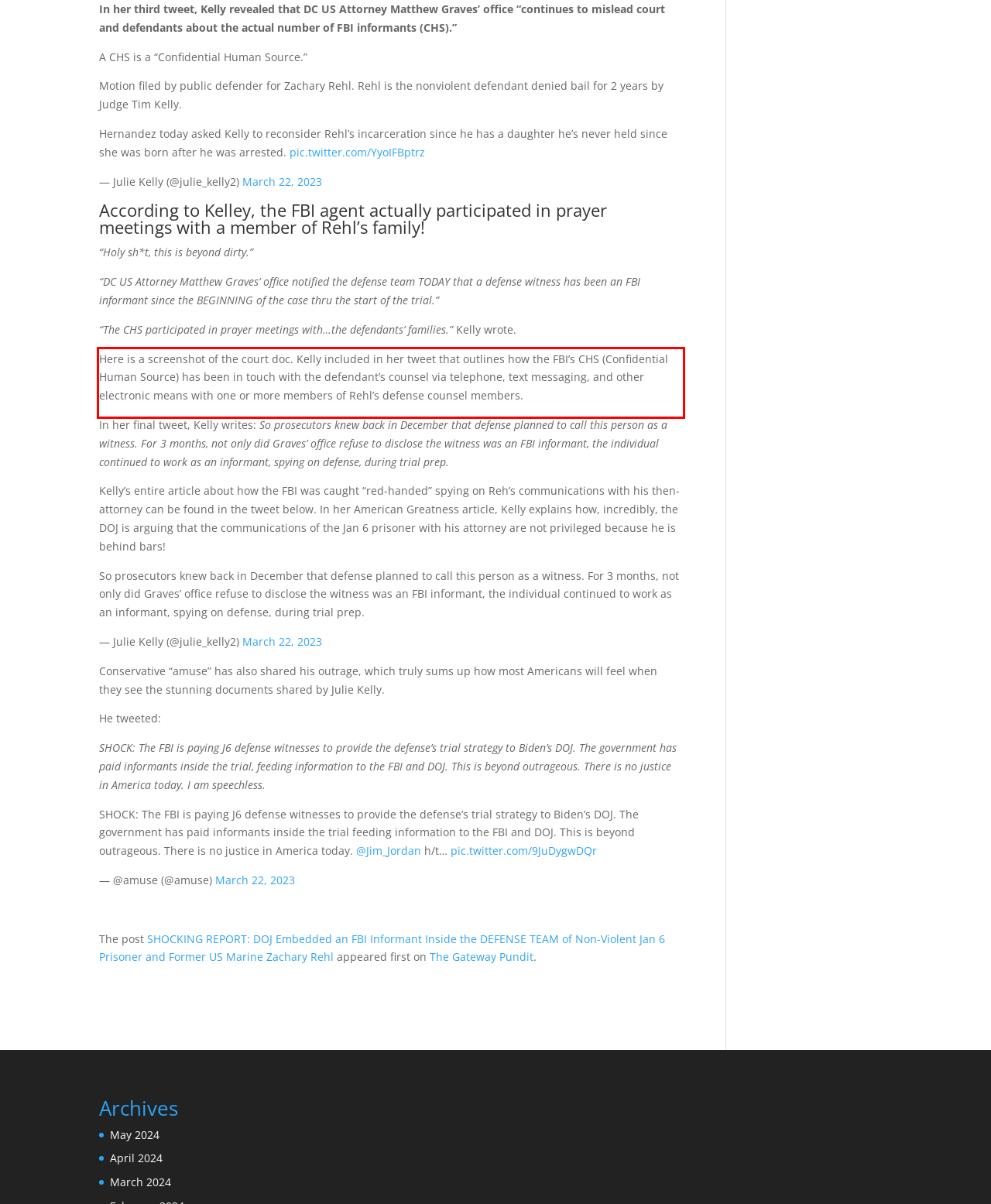Review the screenshot of the webpage and recognize the text inside the red rectangle bounding box. Provide the extracted text content.

Here is a screenshot of the court doc. Kelly included in her tweet that outlines how the FBI’s CHS (Confidential Human Source) has been in touch with the defendant’s counsel via telephone, text messaging, and other electronic means with one or more members of Rehl’s defense counsel members.